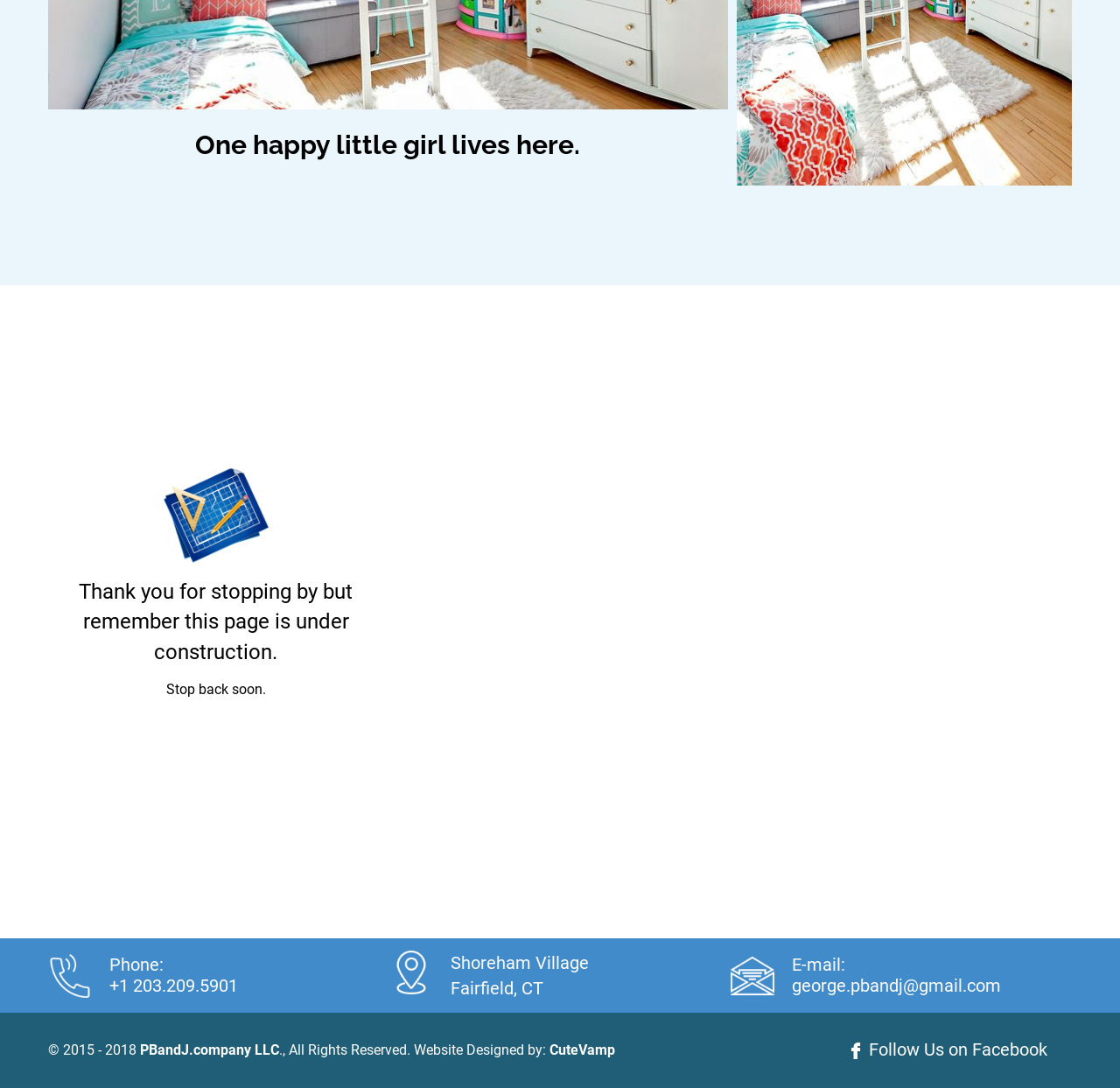What is the company name?
Based on the screenshot, answer the question with a single word or phrase.

PBandJ.company LLC